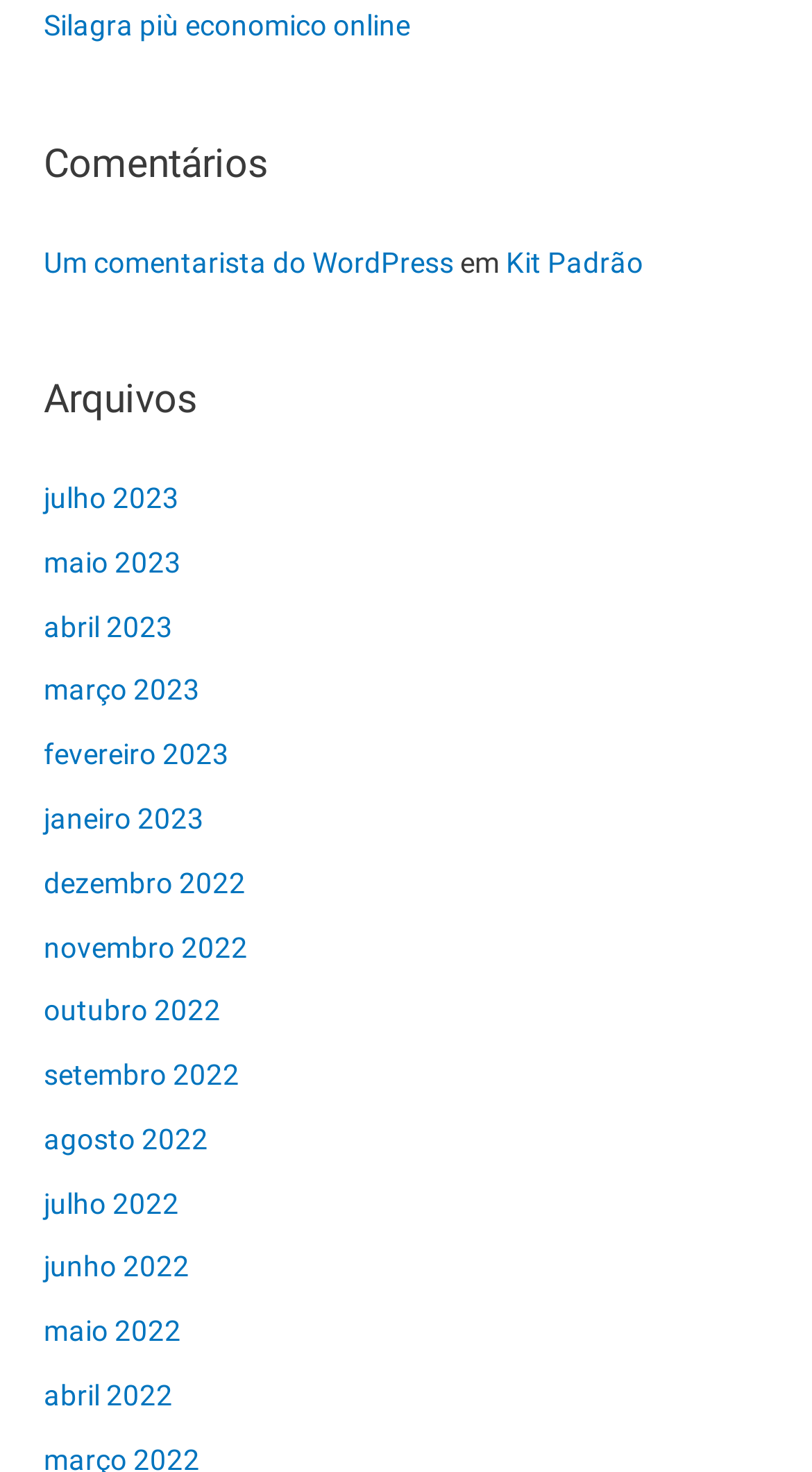What is the first comment author?
Please look at the screenshot and answer in one word or a short phrase.

Um comentarista do WordPress